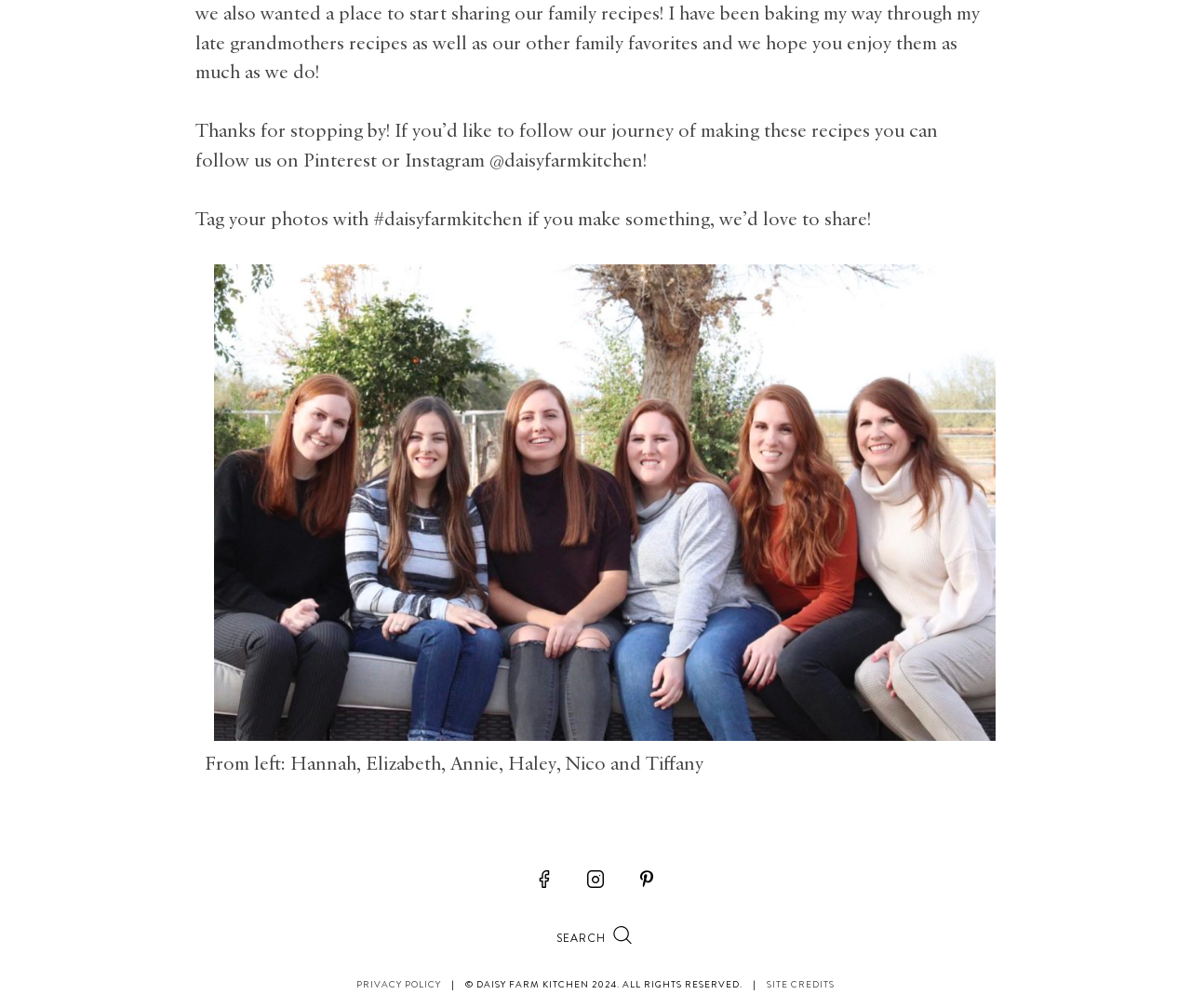Determine the bounding box for the UI element that matches this description: "hen!".

[0.514, 0.15, 0.543, 0.17]